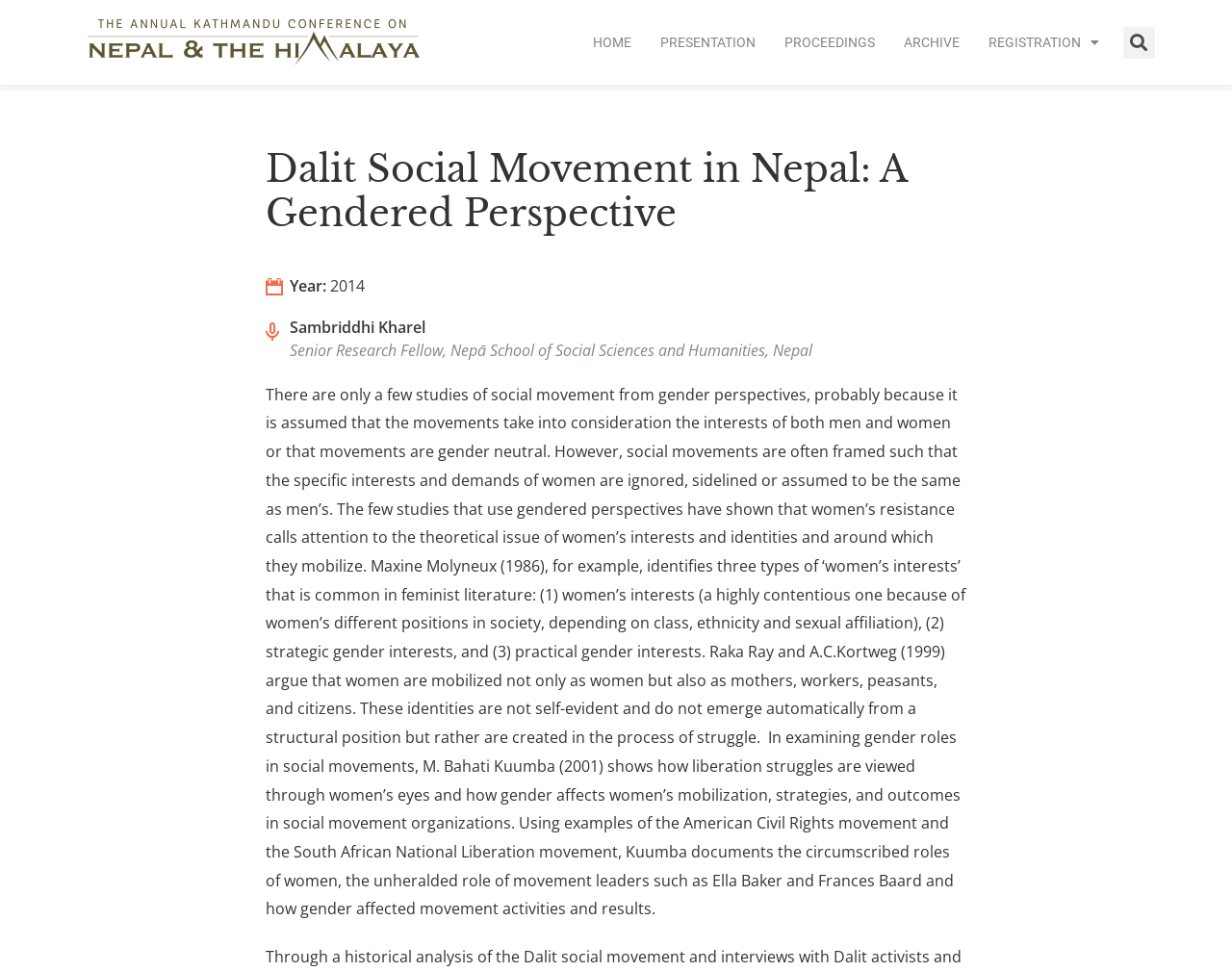What is the name of the author?
Using the visual information from the image, give a one-word or short-phrase answer.

Sambriddhi Kharel